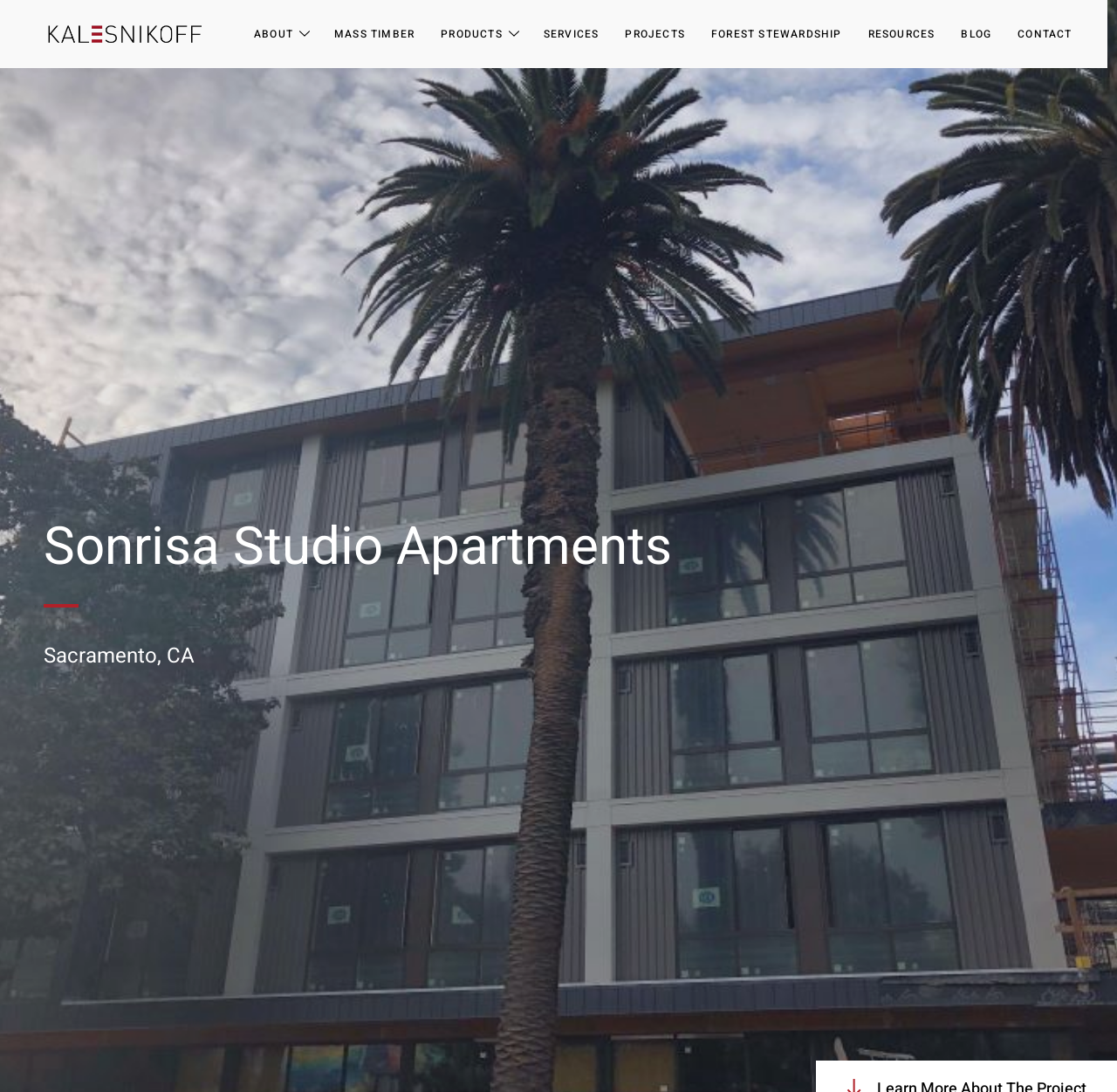Find the bounding box coordinates of the element to click in order to complete this instruction: "visit Kalesnikoff Lumber website". The bounding box coordinates must be four float numbers between 0 and 1, denoted as [left, top, right, bottom].

[0.043, 0.023, 0.18, 0.039]